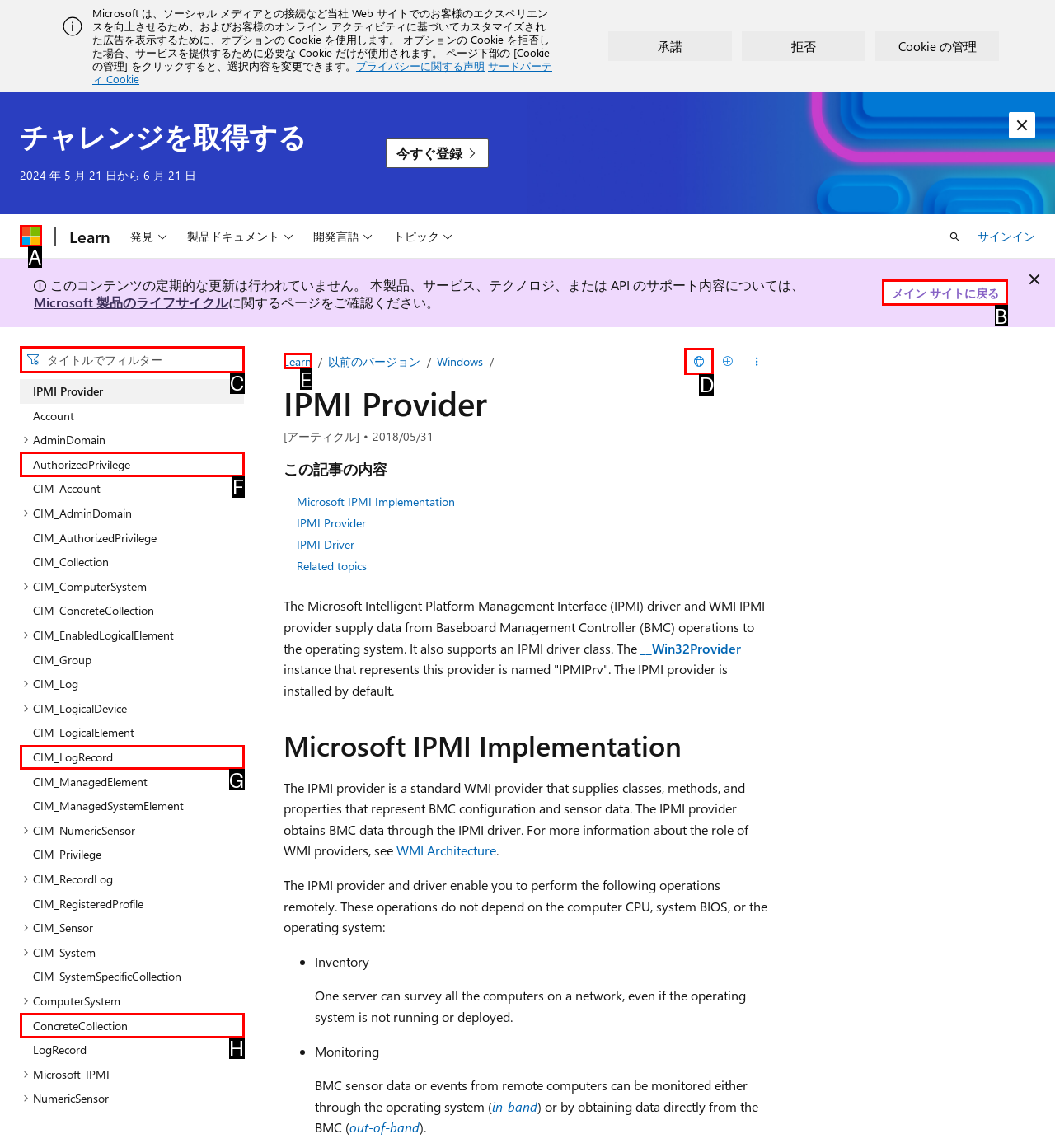Tell me the letter of the correct UI element to click for this instruction: Click the 'メイン サイトに戻る' link. Answer with the letter only.

B